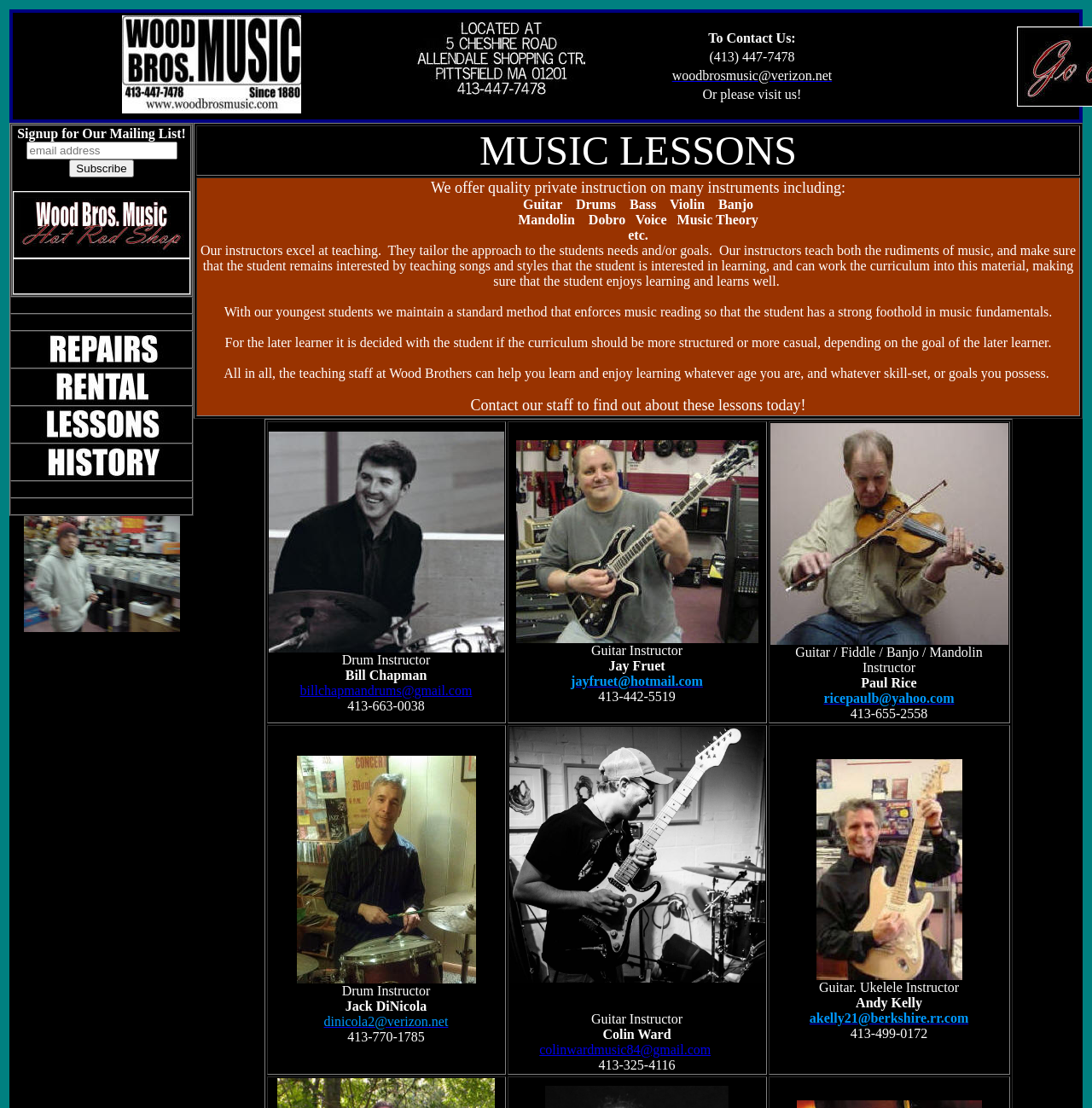How can I contact the guitar instructor Jay Fruet?
Please provide a single word or phrase as the answer based on the screenshot.

jayfruet@hotmail.com or 413-442-5519